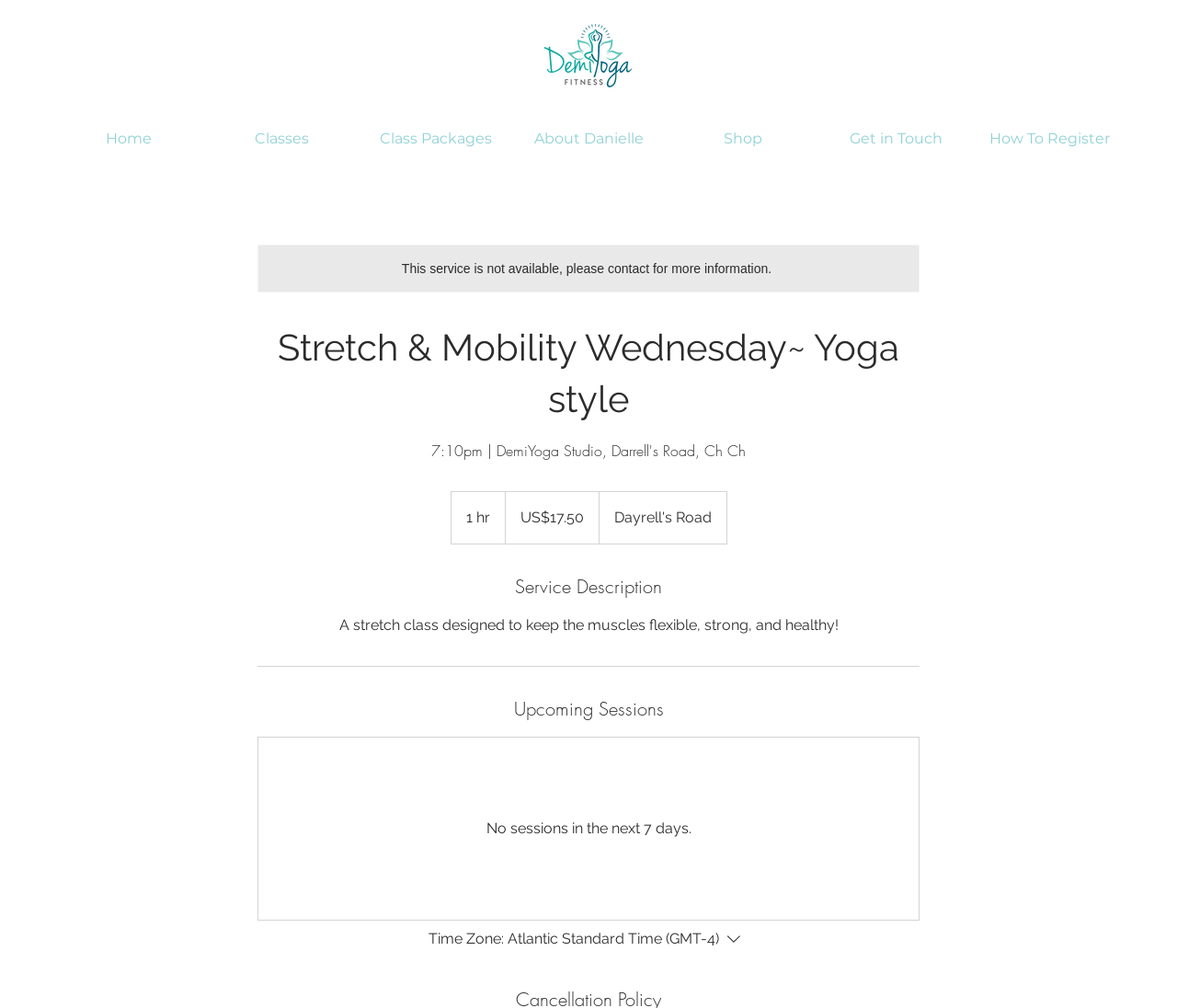Extract the bounding box coordinates of the UI element described: "Search". Provide the coordinates in the format [left, top, right, bottom] with values ranging from 0 to 1.

None